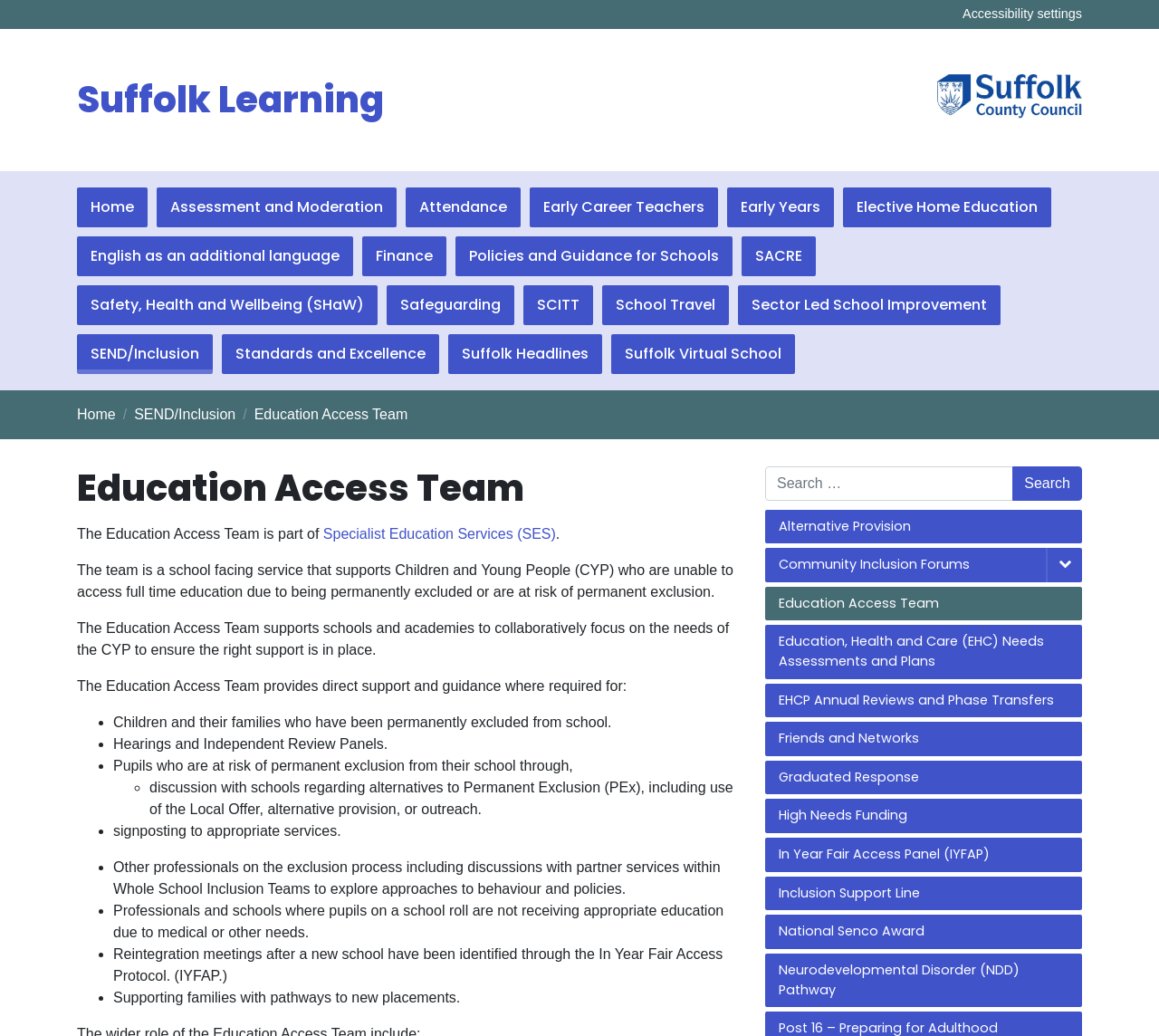Kindly determine the bounding box coordinates for the area that needs to be clicked to execute this instruction: "Read about Education Access Team".

[0.066, 0.45, 0.637, 0.492]